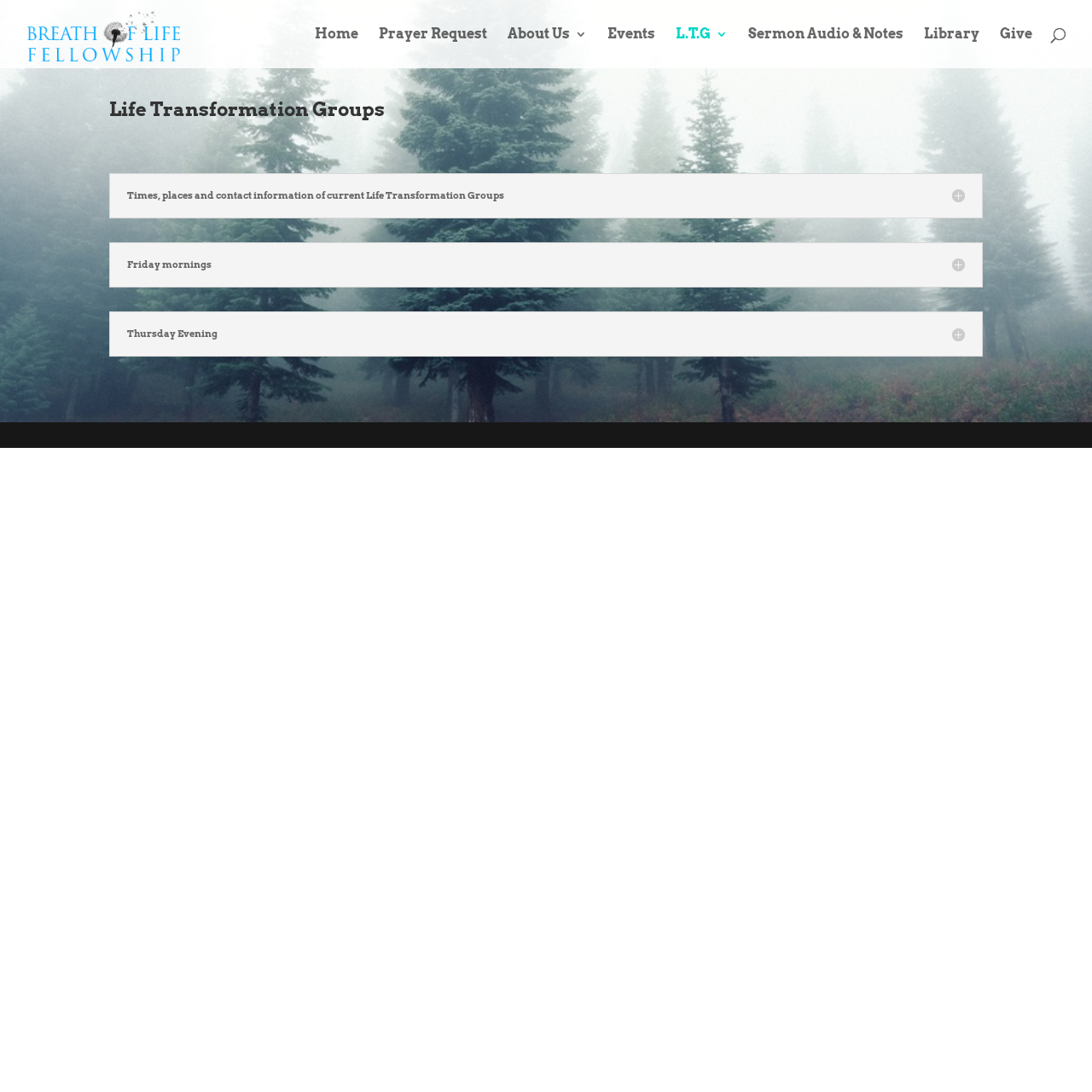Identify the bounding box coordinates of the specific part of the webpage to click to complete this instruction: "Check Events".

[0.556, 0.026, 0.6, 0.062]